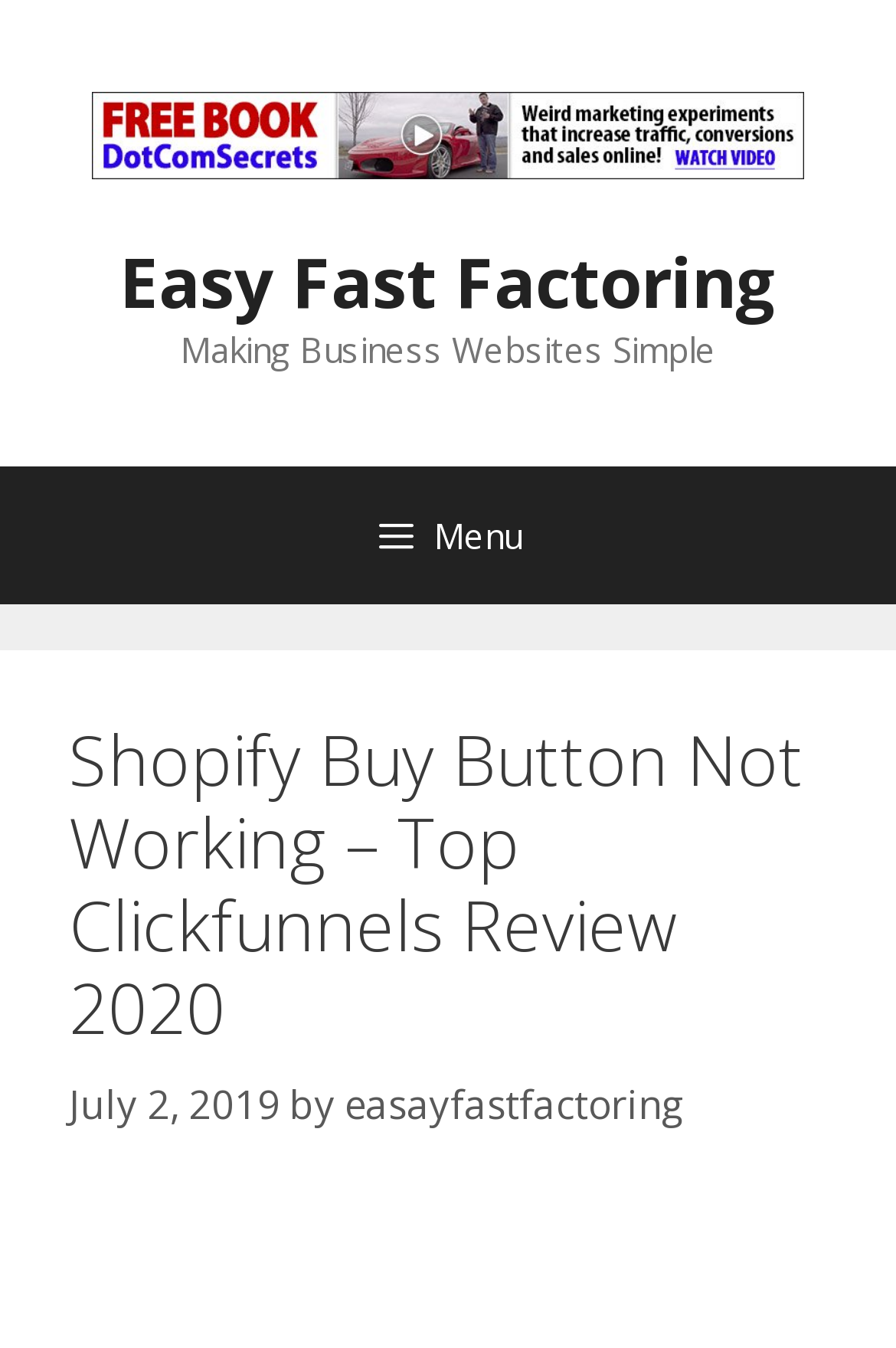Find the bounding box coordinates for the element described here: "parent_node: Advanced Search name="s" placeholder="Search"".

None